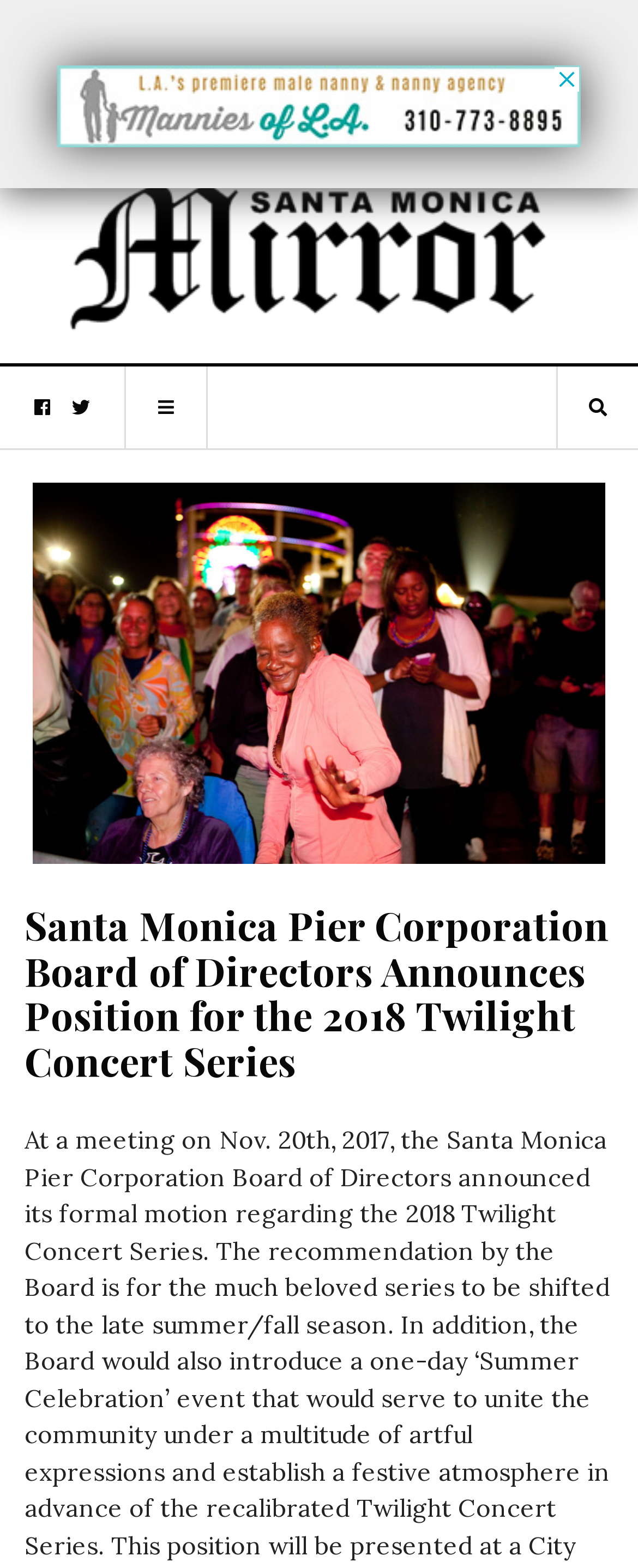Respond concisely with one word or phrase to the following query:
What is the purpose of the meeting?

To announce position for 2018 Twilight Concert Series